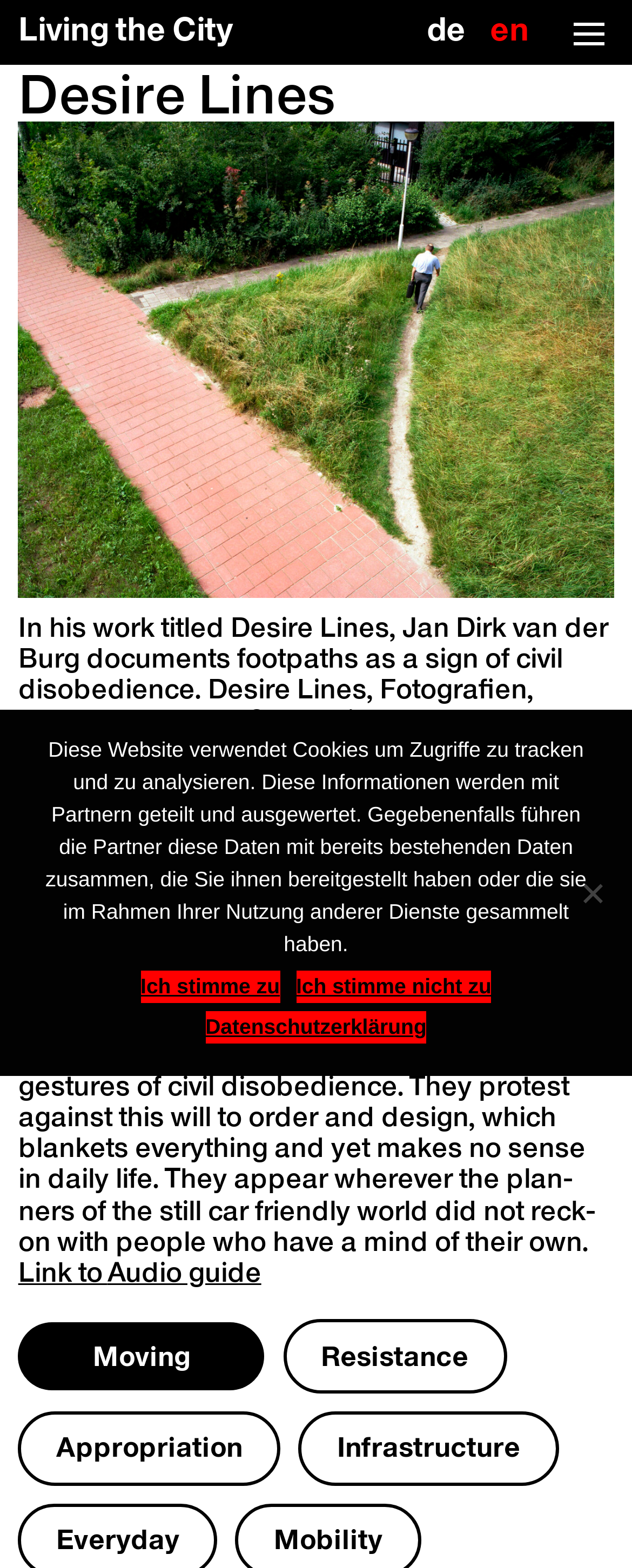Please specify the coordinates of the bounding box for the element that should be clicked to carry out this instruction: "Go to the top of the page". The coordinates must be four float numbers between 0 and 1, formatted as [left, top, right, bottom].

[0.0, 0.042, 0.048, 0.061]